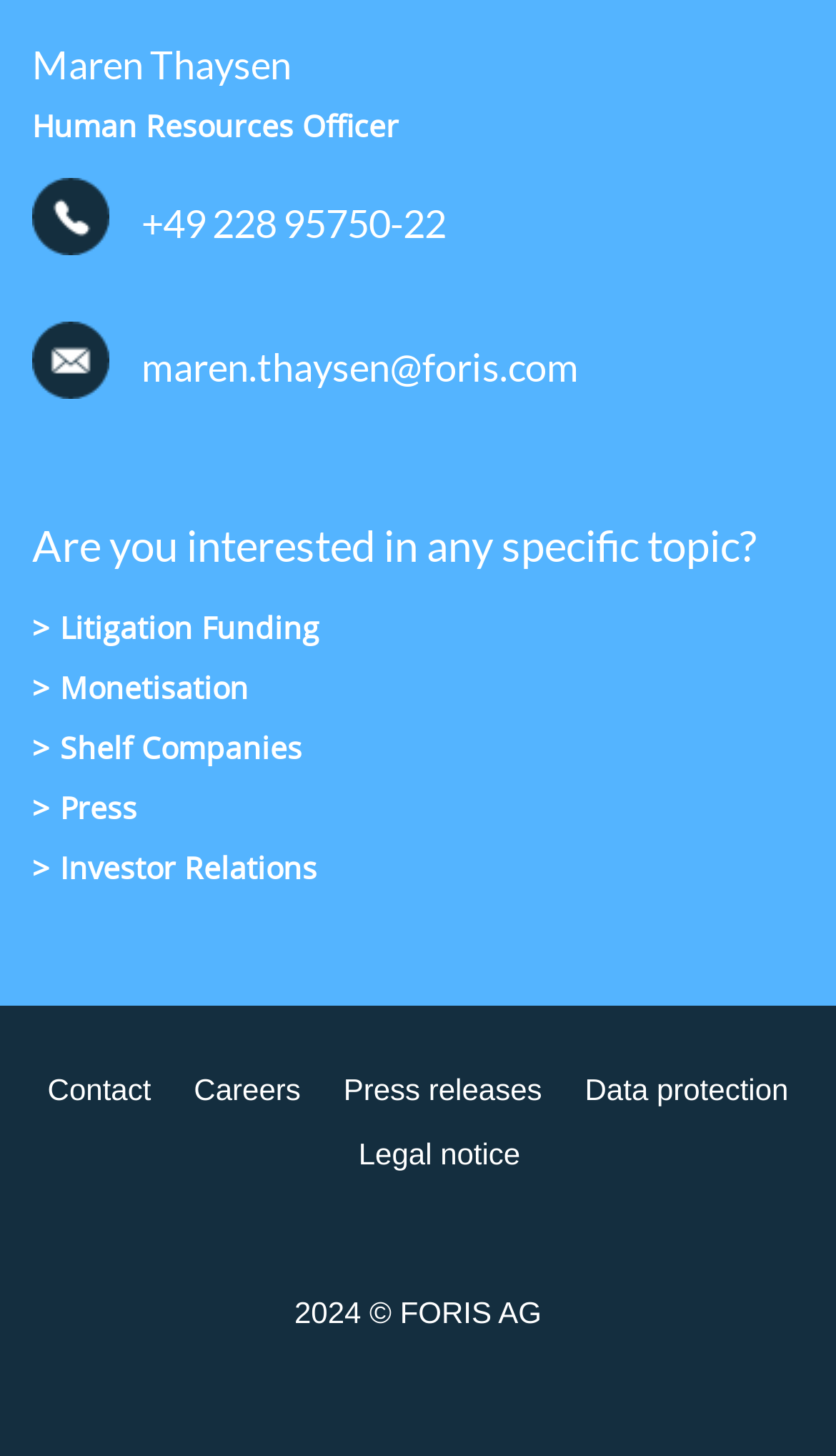Examine the screenshot and answer the question in as much detail as possible: What are the navigation links at the bottom of the webpage?

The navigation links are located at the bottom of the webpage, where there are several link elements with the mentioned navigation options. These links likely lead to other pages or sections of the website.